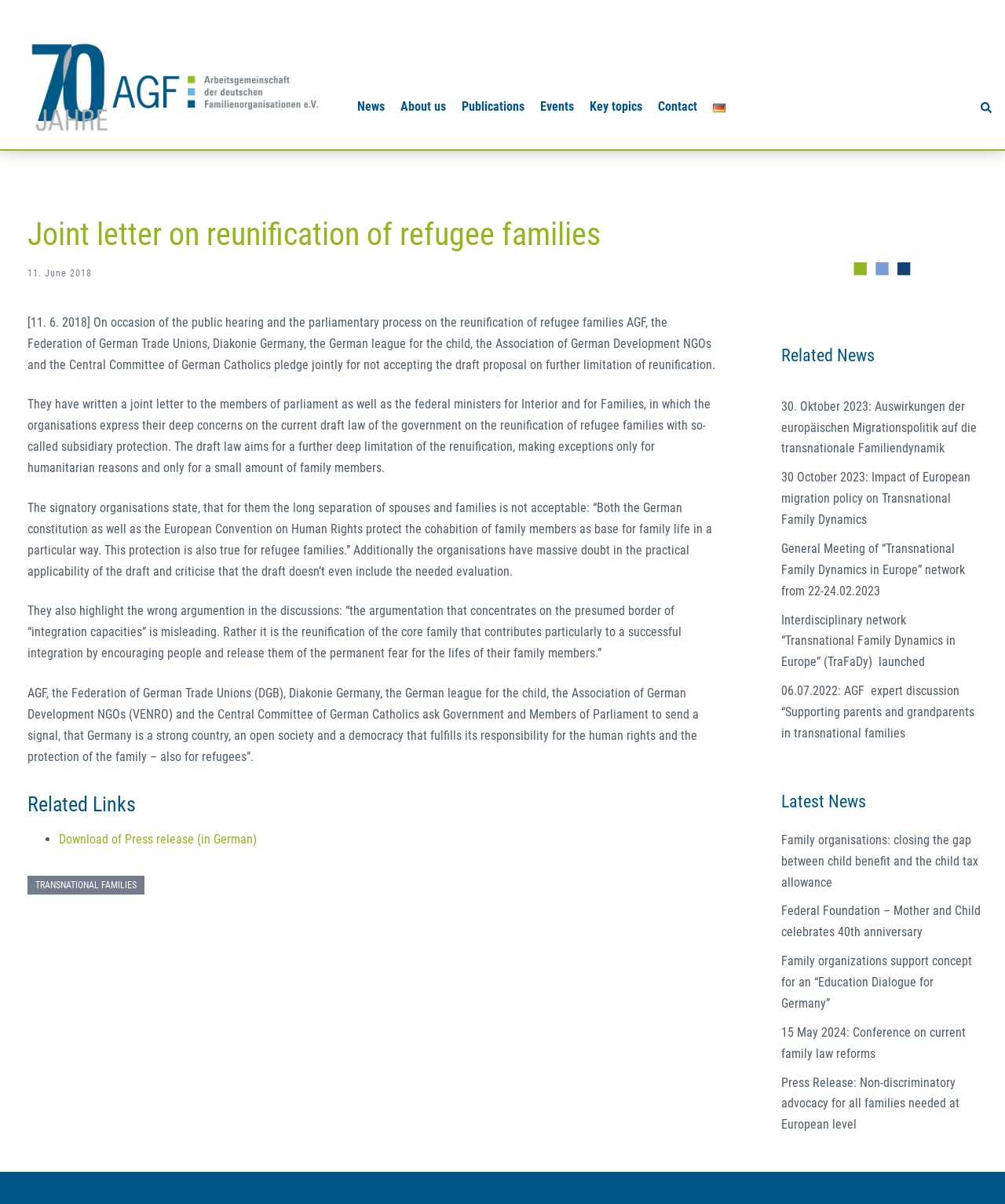Identify the bounding box coordinates for the element you need to click to achieve the following task: "Read the joint letter on reunification of refugee families". Provide the bounding box coordinates as four float numbers between 0 and 1, in the form [left, top, right, bottom].

[0.027, 0.179, 0.719, 0.743]